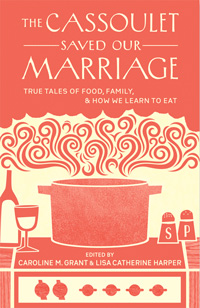Answer the question using only one word or a concise phrase: What is the object at the center of the book cover?

A large pot